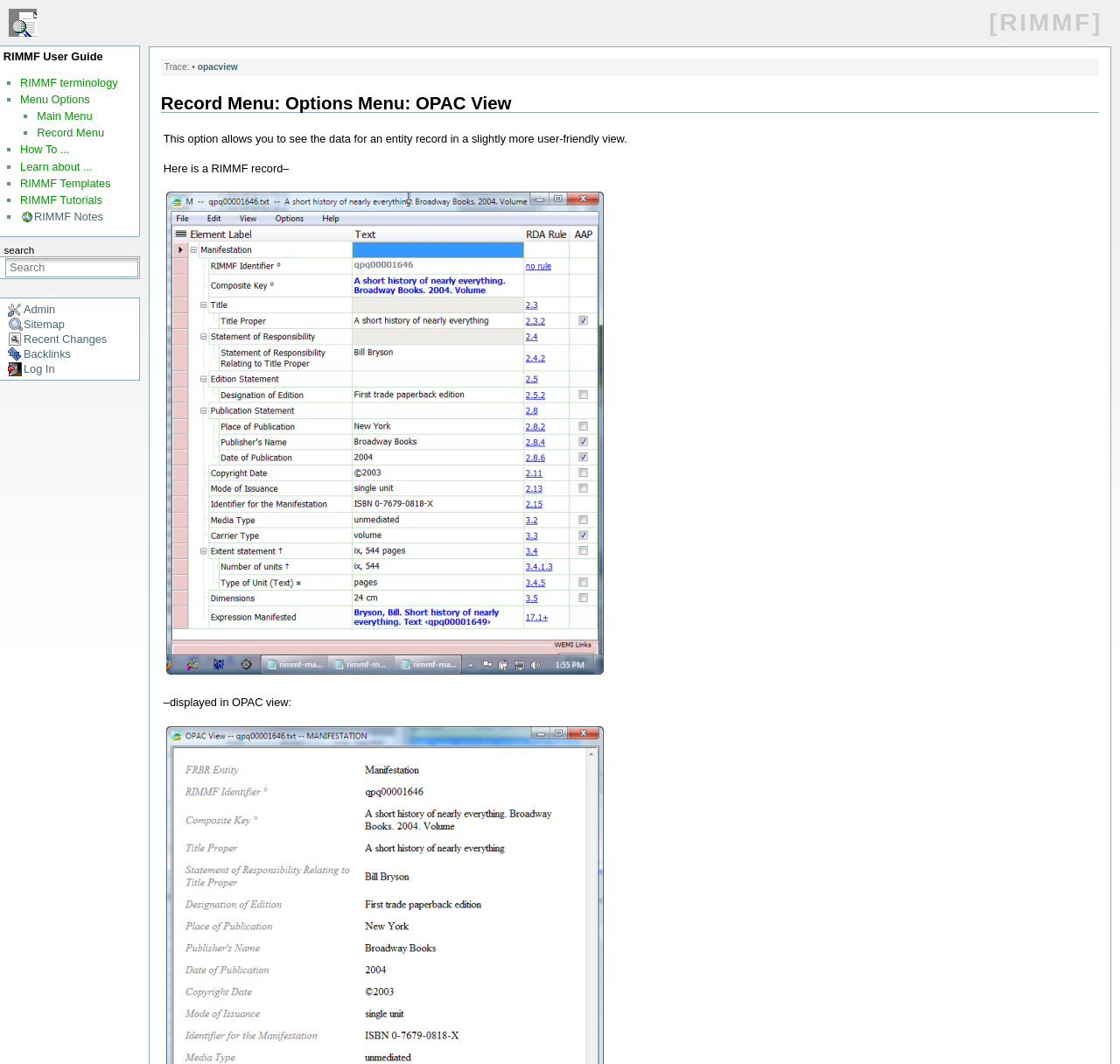Identify the bounding box coordinates of the clickable section necessary to follow the following instruction: "Meet The Speaker". The coordinates should be presented as four float numbers from 0 to 1, i.e., [left, top, right, bottom].

None